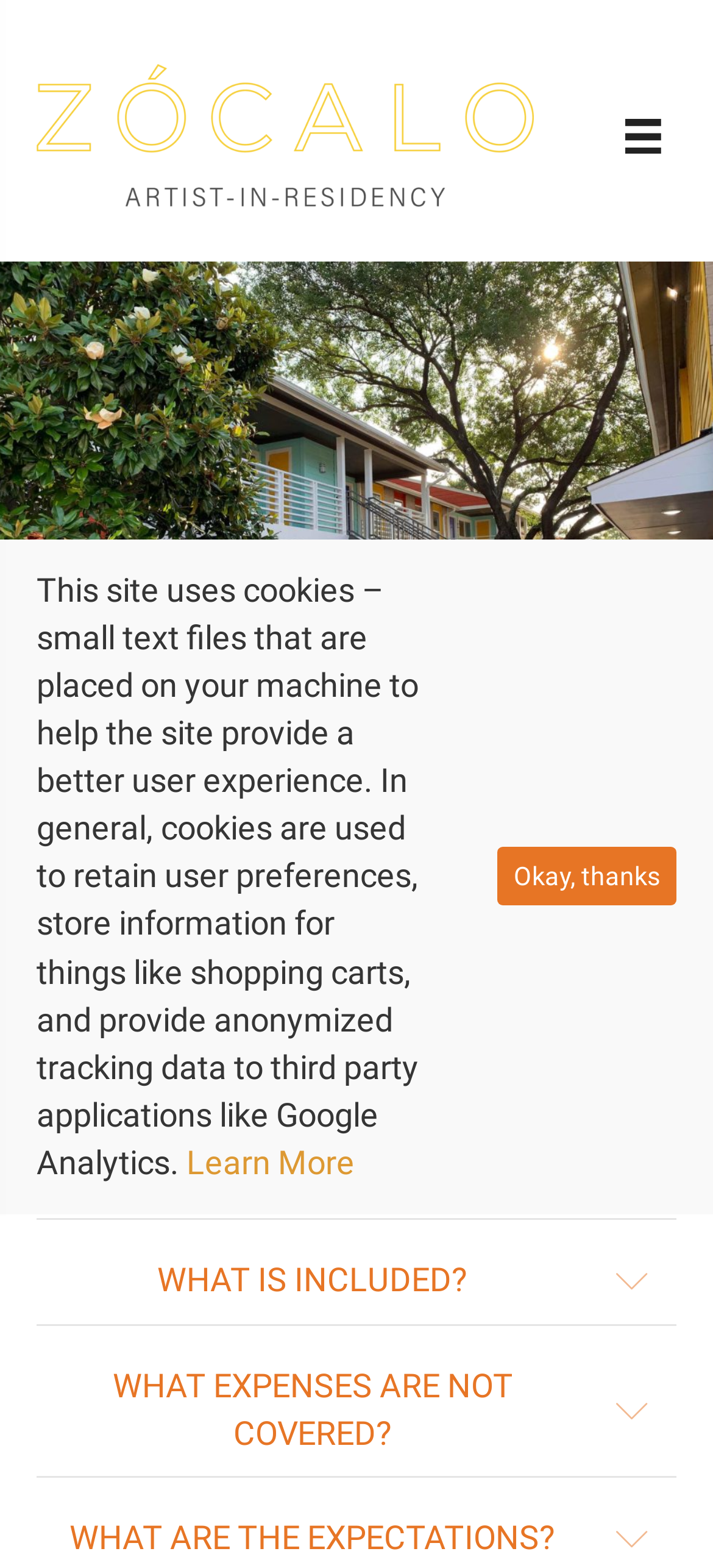Please locate the UI element described by "WHAT ARE THE EXPECTATIONS?" and provide its bounding box coordinates.

[0.09, 0.965, 0.787, 0.996]